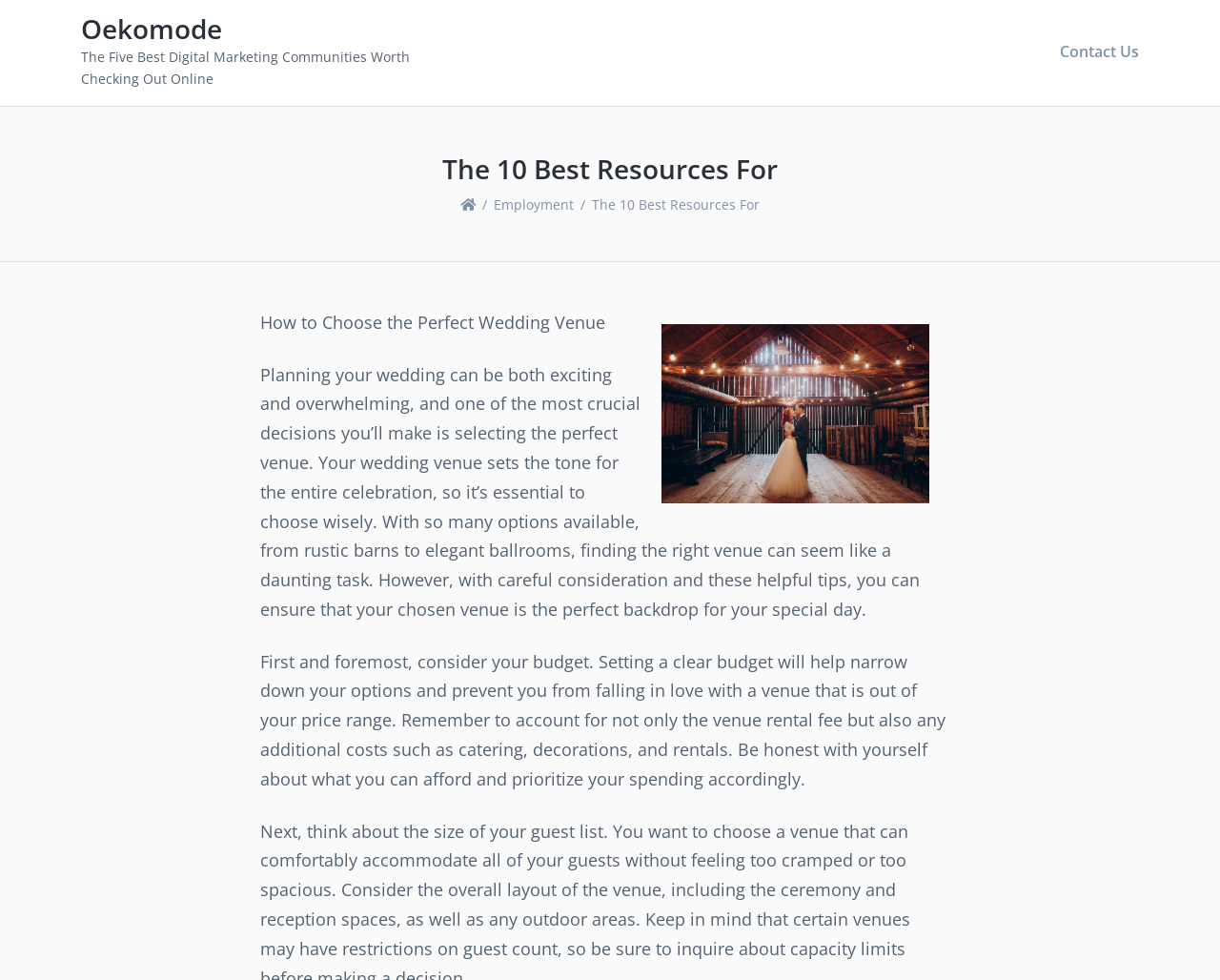Provide a short, one-word or phrase answer to the question below:
What is the topic of the first article?

Wedding Venue